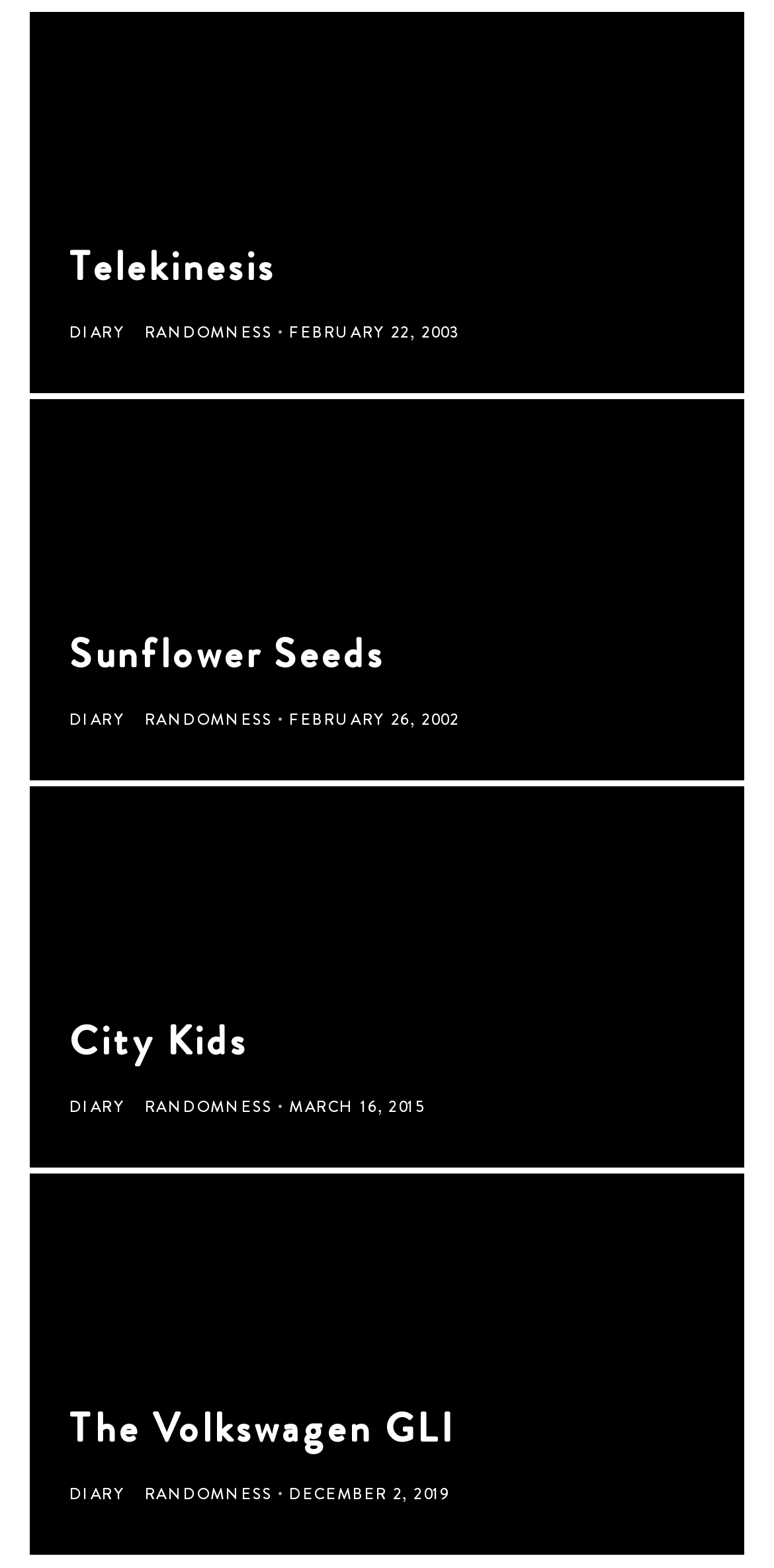What are the two links below the heading of each article?
Could you give a comprehensive explanation in response to this question?

Each article has two links below the heading, one with the text 'DIARY' and the other with the text 'RANDOMNESS'.